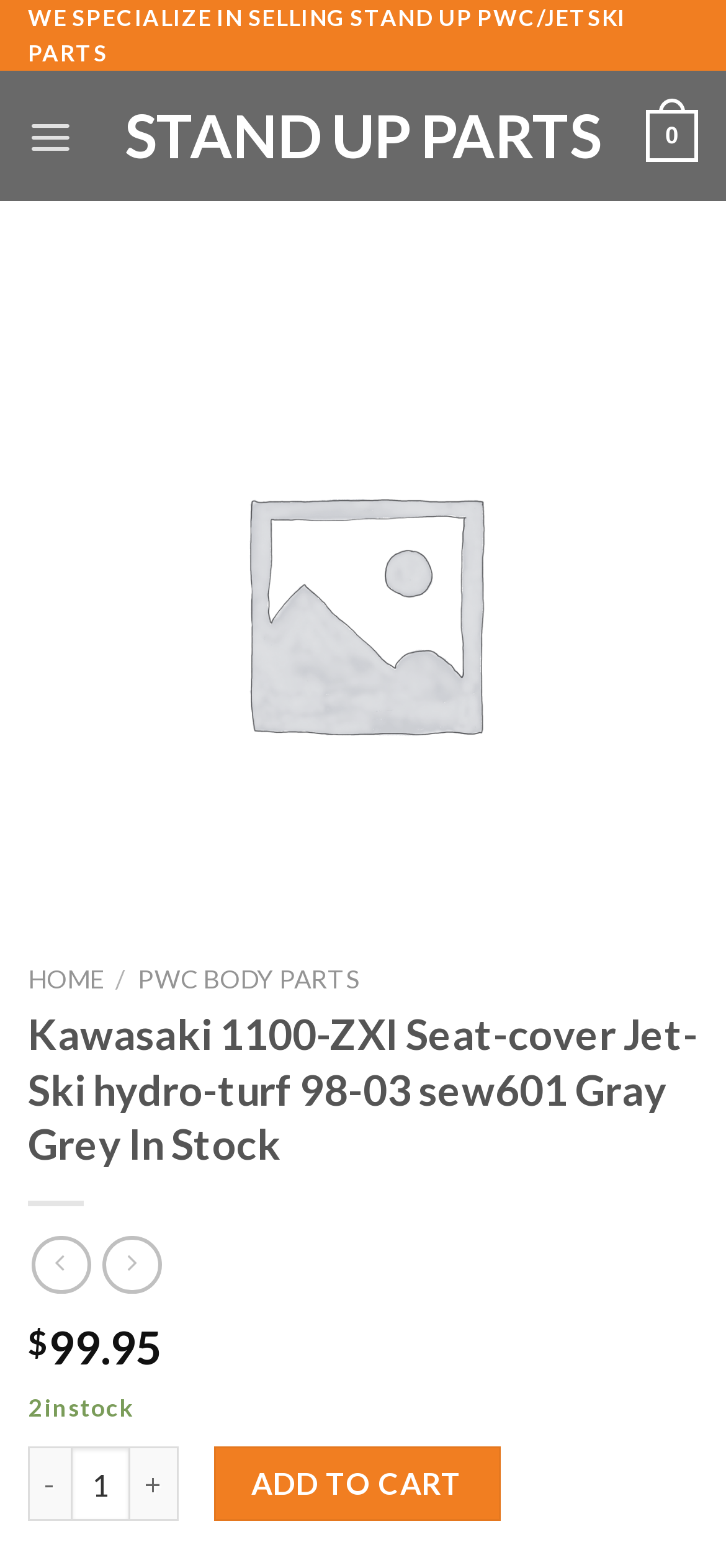What is the main title displayed on this webpage?

Kawasaki 1100-ZXI Seat-cover Jet-Ski hydro-turf 98-03 sew601 Gray Grey In Stock